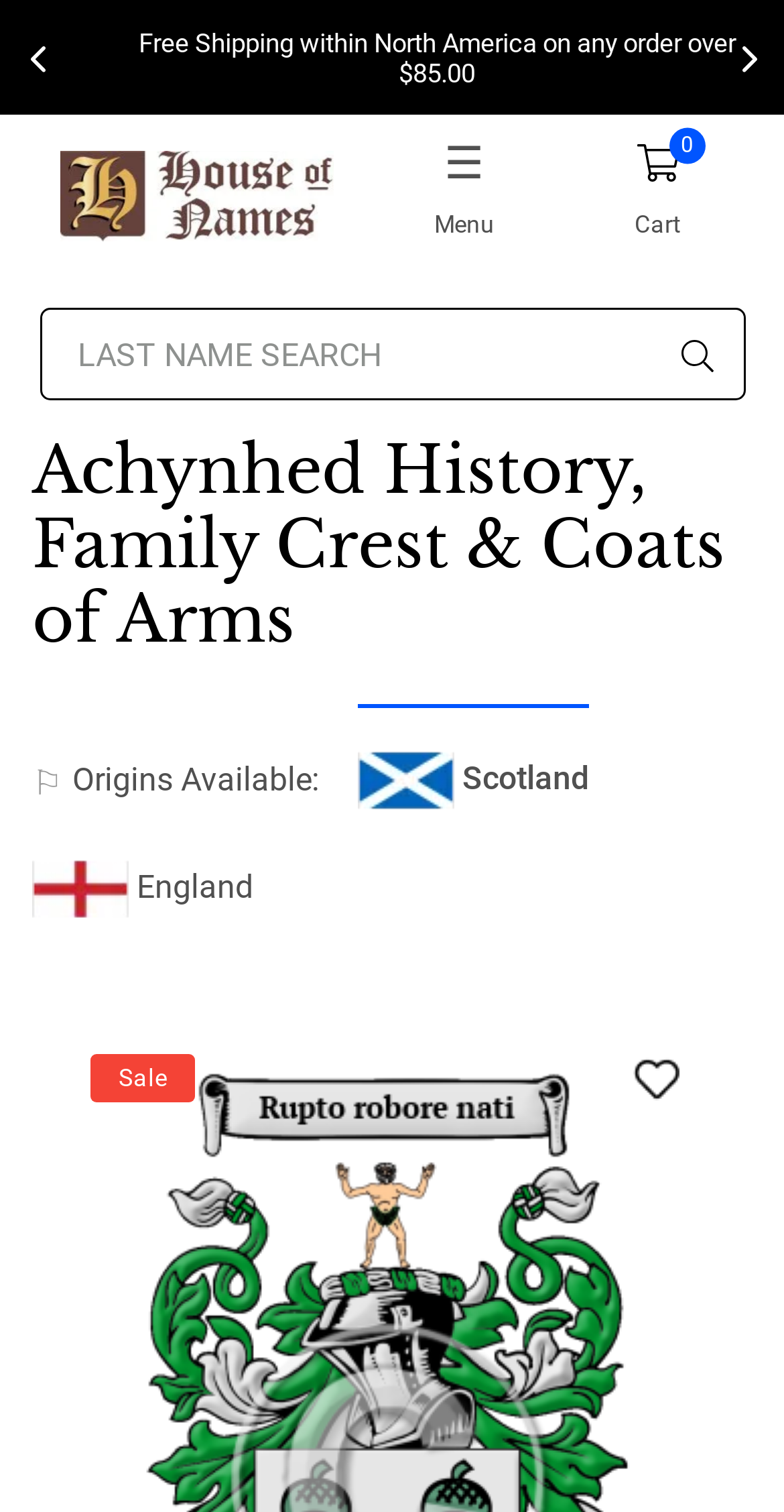Pinpoint the bounding box coordinates of the clickable element to carry out the following instruction: "Learn about the company."

None